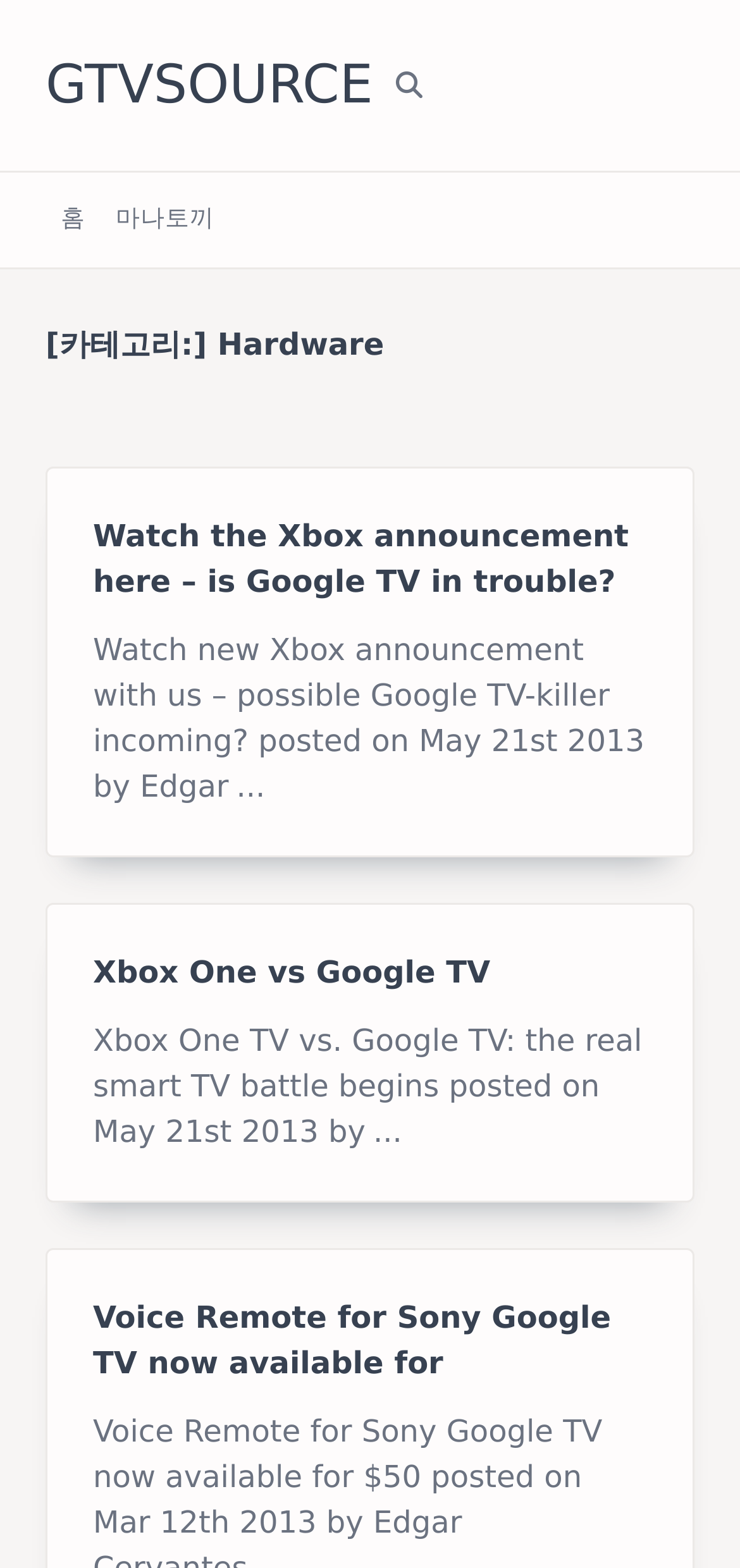Please determine the bounding box coordinates for the UI element described as: "홈".

[0.062, 0.125, 0.136, 0.155]